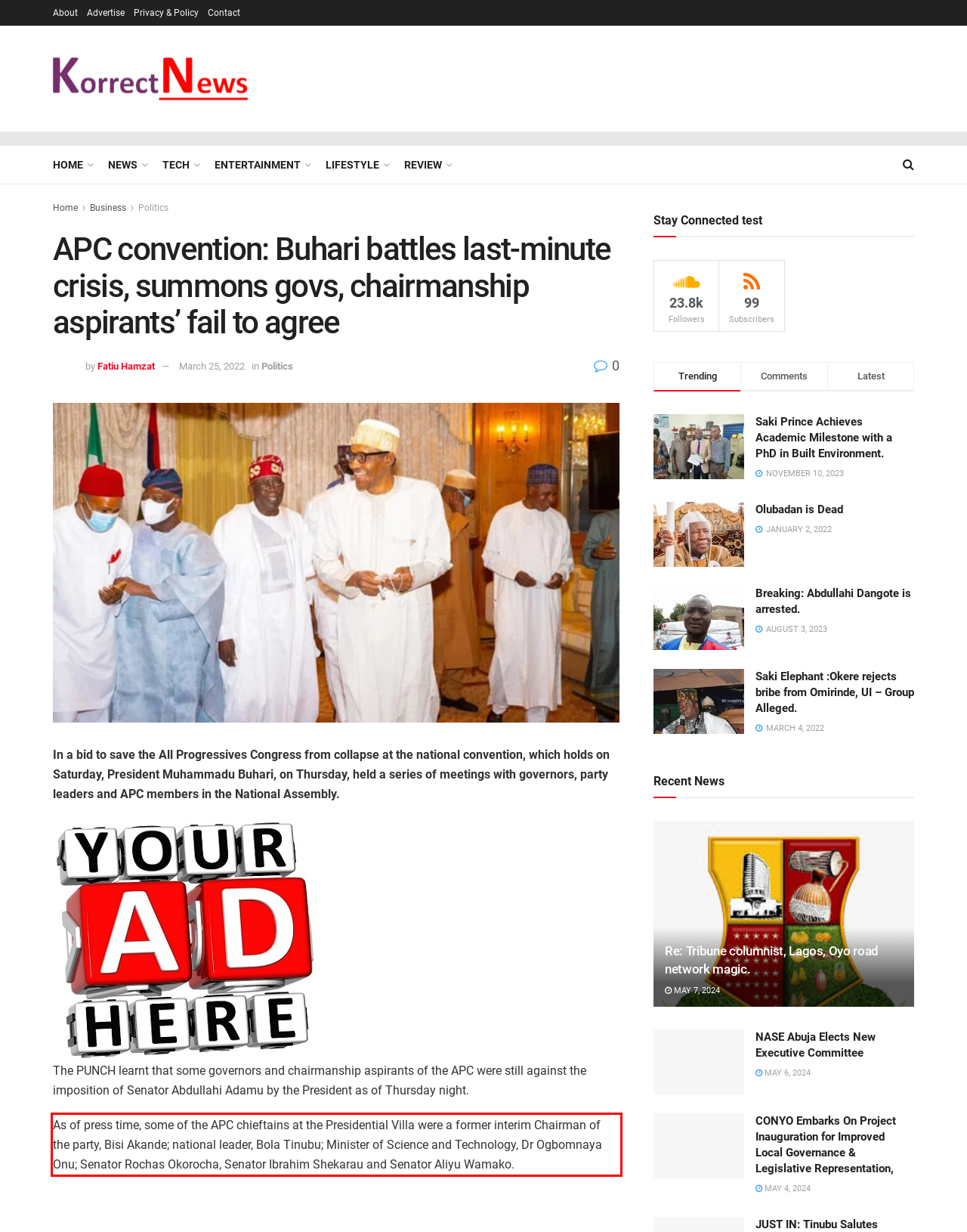Examine the screenshot of the webpage, locate the red bounding box, and generate the text contained within it.

As of press time, some of the APC chieftains at the Presidential Villa were a former interim Chairman of the party, Bisi Akande; national leader, Bola Tinubu; Minister of Science and Technology, Dr Ogbomnaya Onu; Senator Rochas Okorocha, Senator Ibrahim Shekarau and Senator Aliyu Wamako.